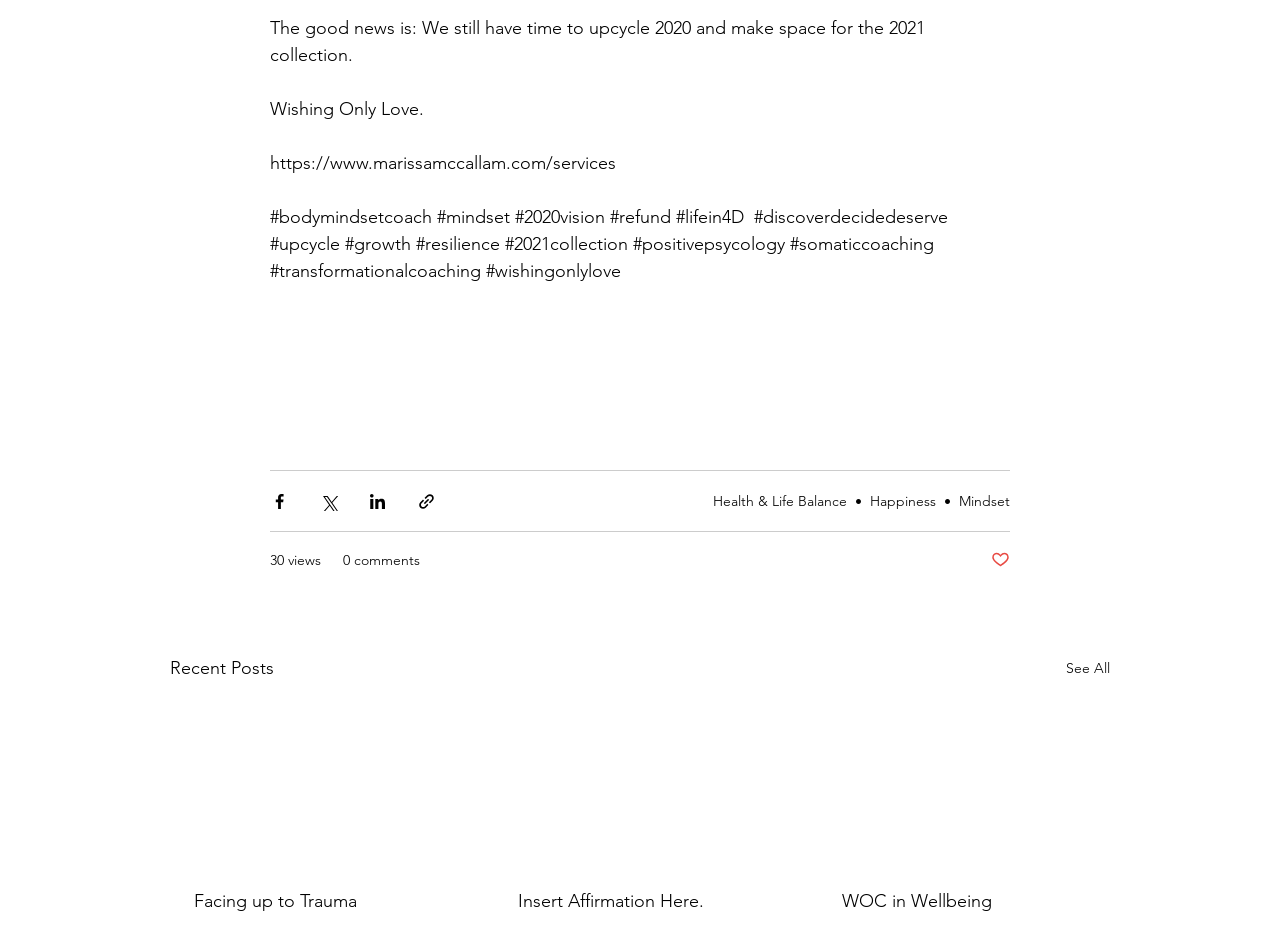Please give a succinct answer using a single word or phrase:
How many views does the post have?

30 views